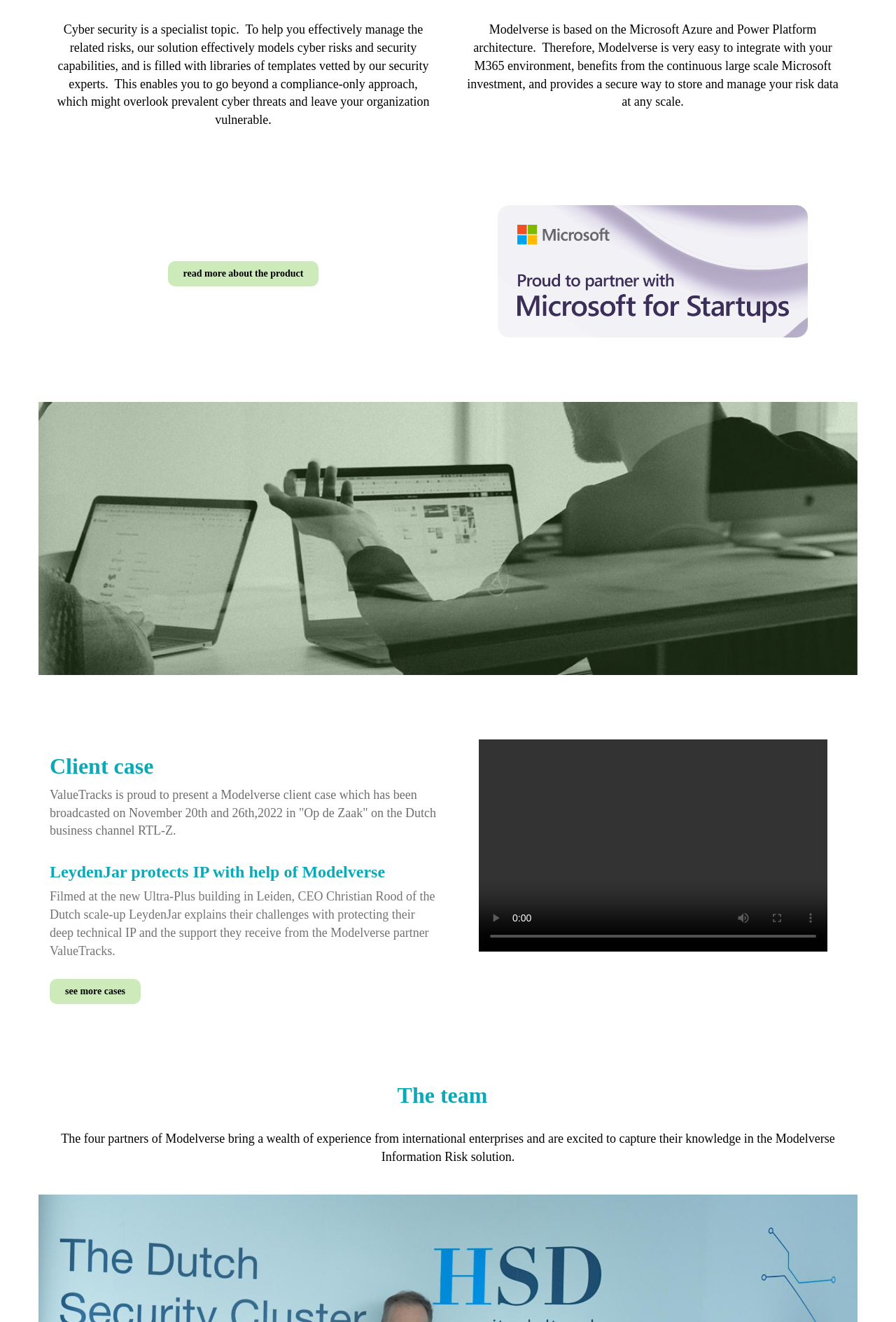How many client cases are presented on this webpage?
Based on the image, answer the question in a detailed manner.

There is a heading element 'Client case' with bounding box coordinates [0.055, 0.571, 0.487, 0.589], and two StaticText elements with bounding box coordinates [0.055, 0.596, 0.487, 0.634] and [0.055, 0.673, 0.485, 0.724] that describe two different client cases.